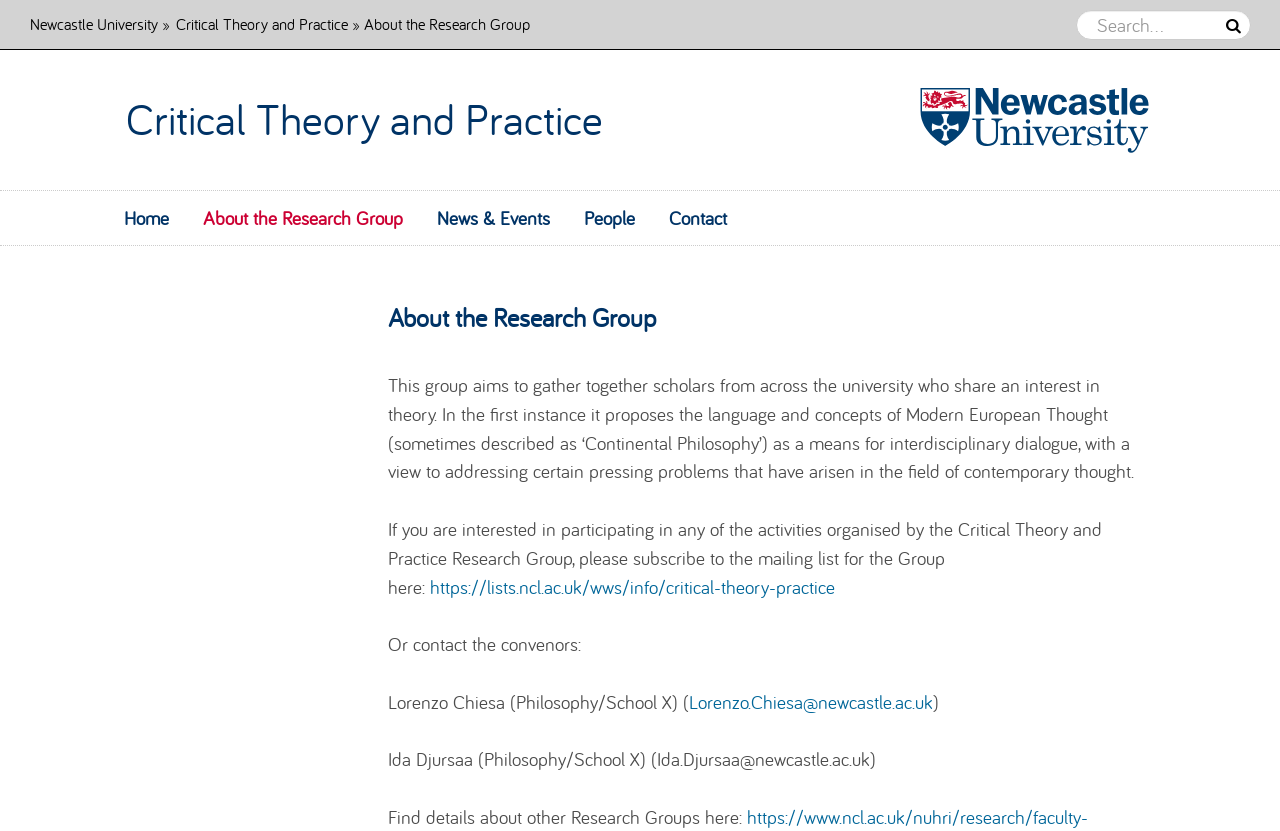What is the name of the research group?
Based on the image, give a concise answer in the form of a single word or short phrase.

Critical Theory and Practice